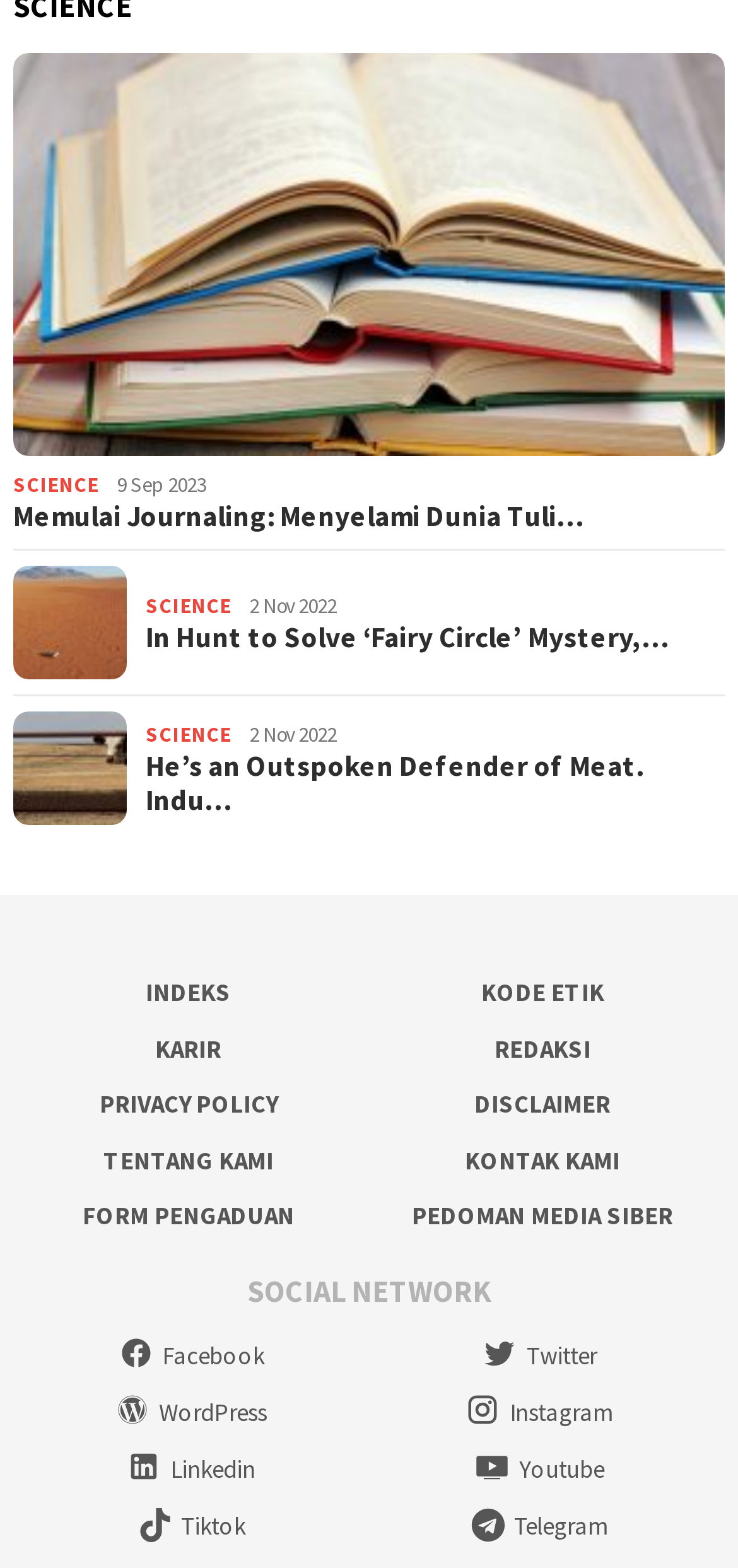Locate the bounding box coordinates of the region to be clicked to comply with the following instruction: "Read the 'In Hunt to Solve ‘Fairy Circle’ Mystery, One Suspect Is Dismissed' article". The coordinates must be four float numbers between 0 and 1, in the form [left, top, right, bottom].

[0.197, 0.361, 0.982, 0.433]